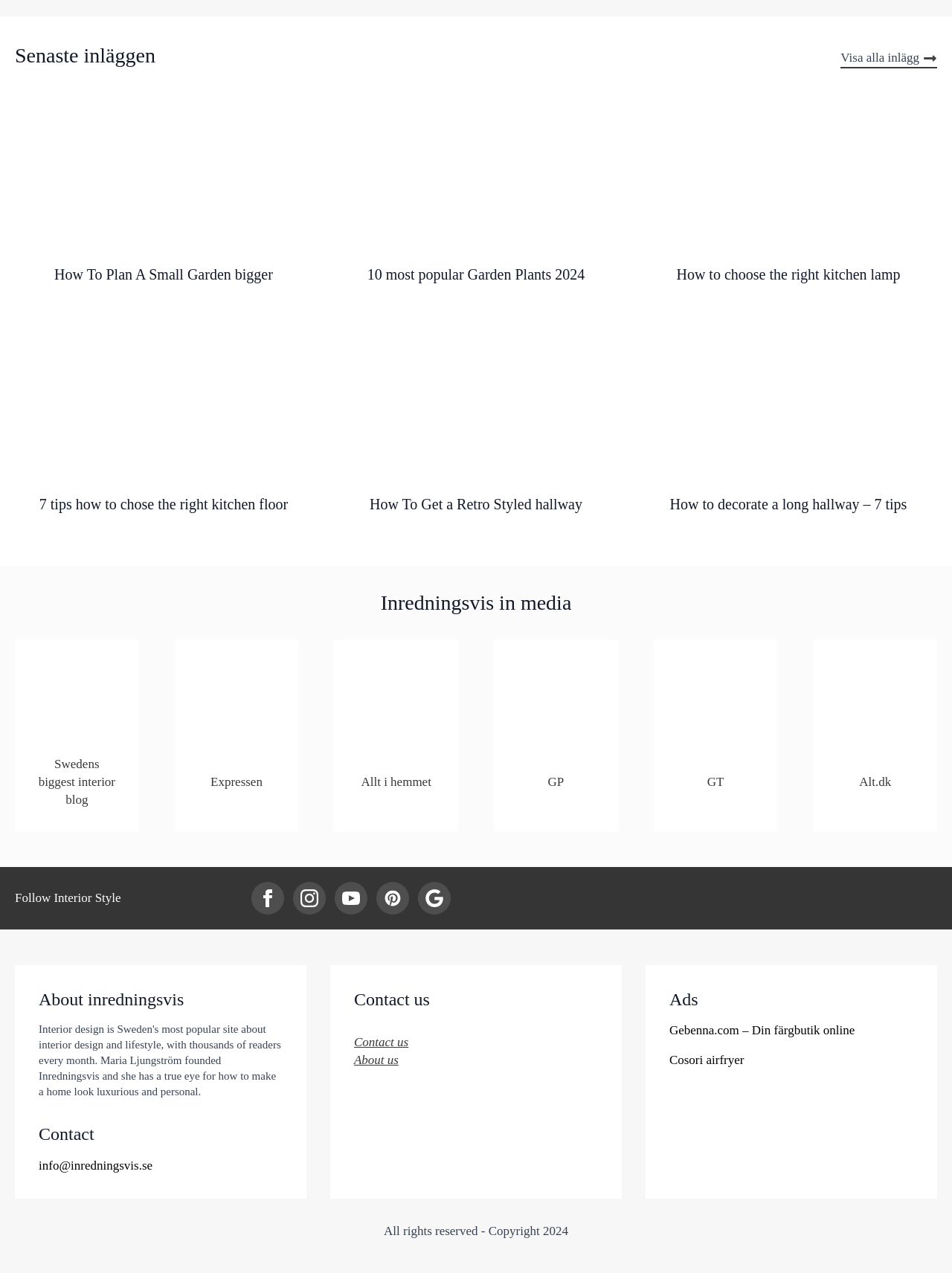Use a single word or phrase to answer this question: 
How many articles are on the front page?

5